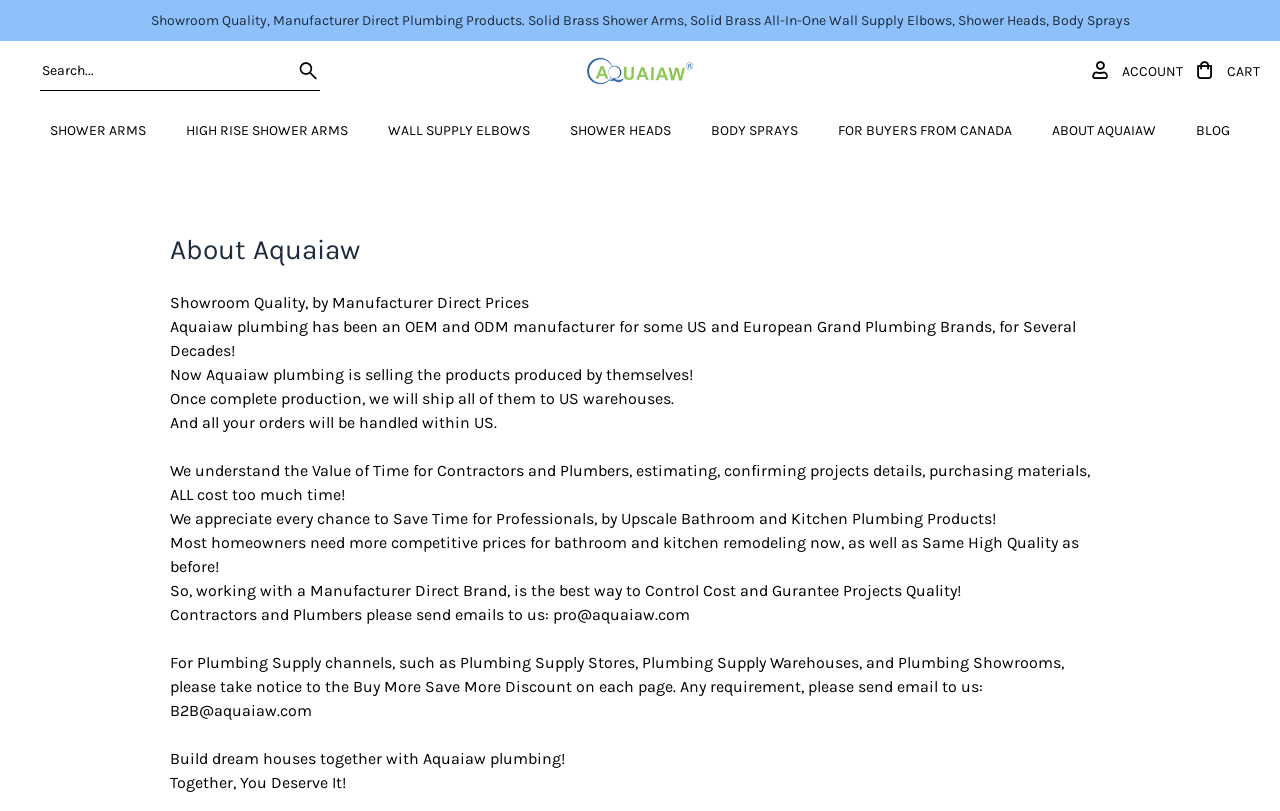Determine the bounding box coordinates of the clickable element to complete this instruction: "Access account information". Provide the coordinates in the format of four float numbers between 0 and 1, [left, top, right, bottom].

[0.876, 0.075, 0.924, 0.1]